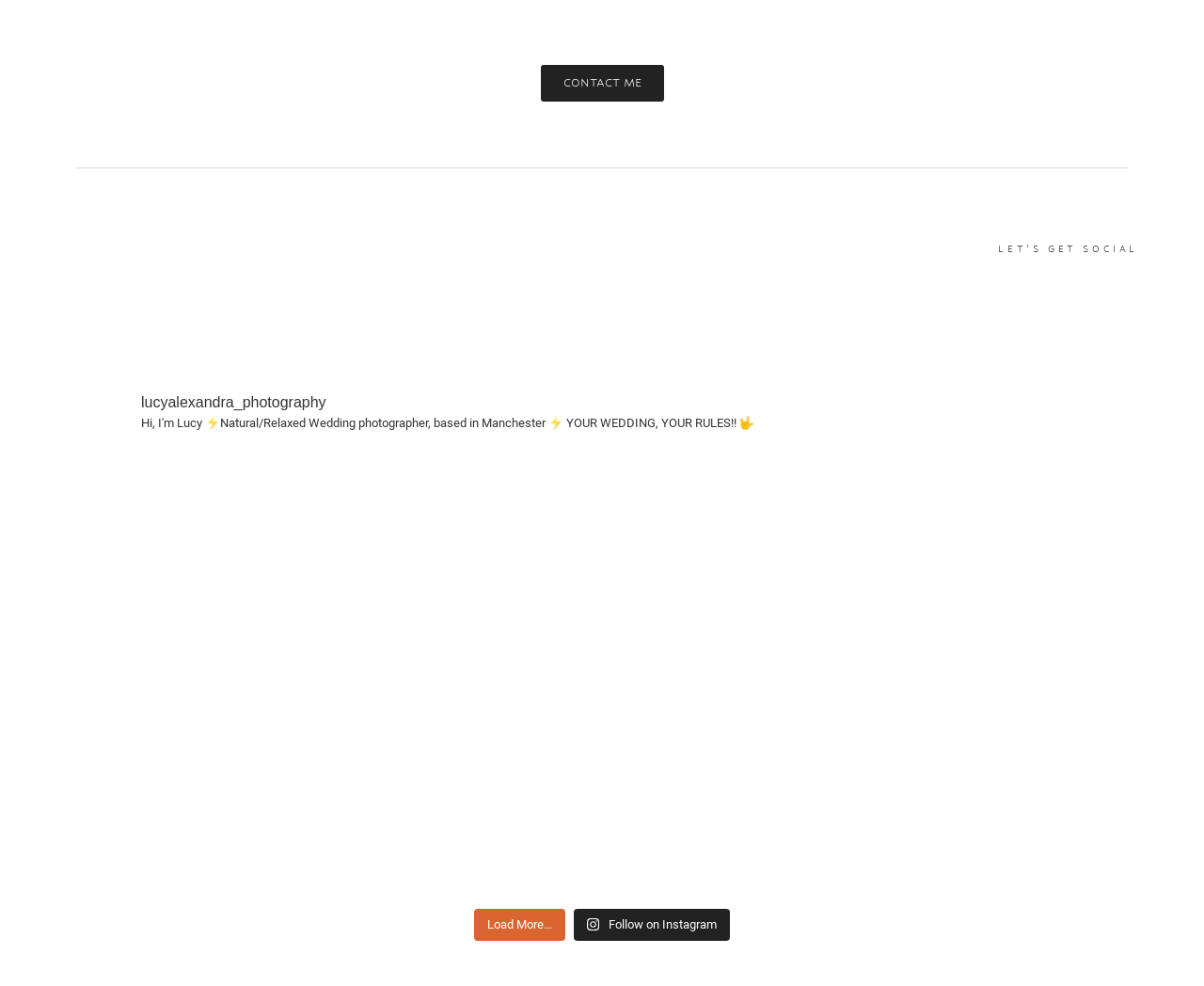Where is the photographer based?
Please describe in detail the information shown in the image to answer the question.

The photographer is based in Manchester, as mentioned in the link 'Lucy Alexandra | Photographer lucyalexandra_photography Hi, I'm Lucy ⚡Natural/Relaxed Wedding photographer, based in Manchester ⚡ YOUR WEDDING, YOUR RULES!! 🤟'.